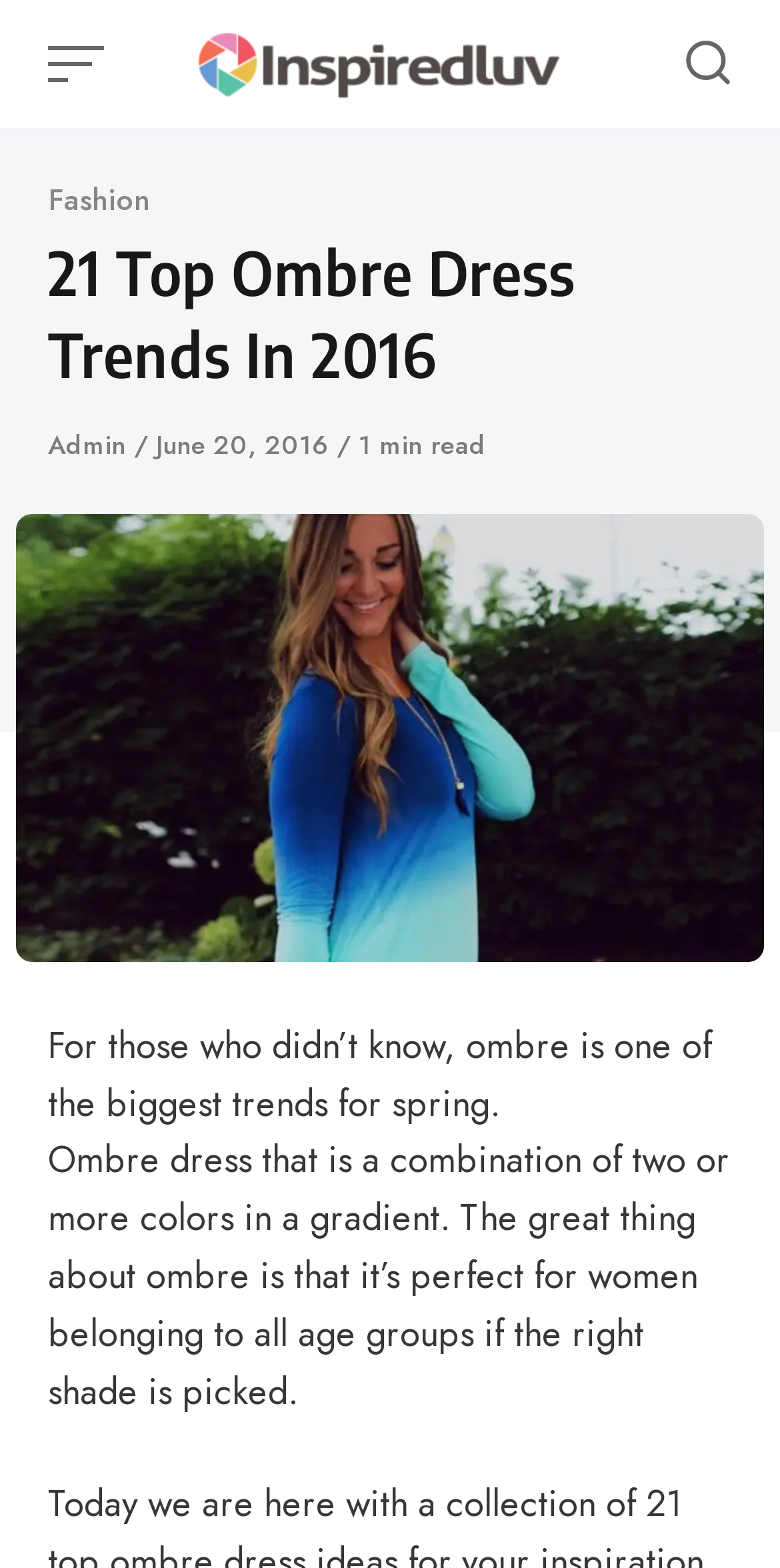Articulate a complete and detailed caption of the webpage elements.

This webpage is about 21 top ombre dress ideas for inspiration. At the top left corner, there is a "Skip to content" link. Next to it, on the top right corner, there is a button to open or close the menu. The website's logo, "Inspired Luv", is located at the top center, accompanied by an image. On the top right corner, there is another button to open or close the search function.

Below the top section, there is a header area that spans the entire width of the page. Within this area, there are several elements. On the left side, there is a "Category" label, followed by a "Fashion" link. The main title of the webpage, "21 Top Ombre Dress Trends In 2016", is centered in this area. On the right side, there is an "Author" label, followed by a link to "Admin", and a "Published on" label, followed by a link to the date "June 20, 2016". There is also a "1 min read" label indicating the estimated reading time.

Below the header area, there is a large figure or image that takes up most of the width of the page. Underneath the image, there are two paragraphs of text. The first paragraph introduces the concept of ombre, explaining that it is a trend for spring. The second paragraph provides more details about ombre dresses, describing them as a combination of two or more colors in a gradient, and noting that they are suitable for women of all age groups if the right shade is chosen.